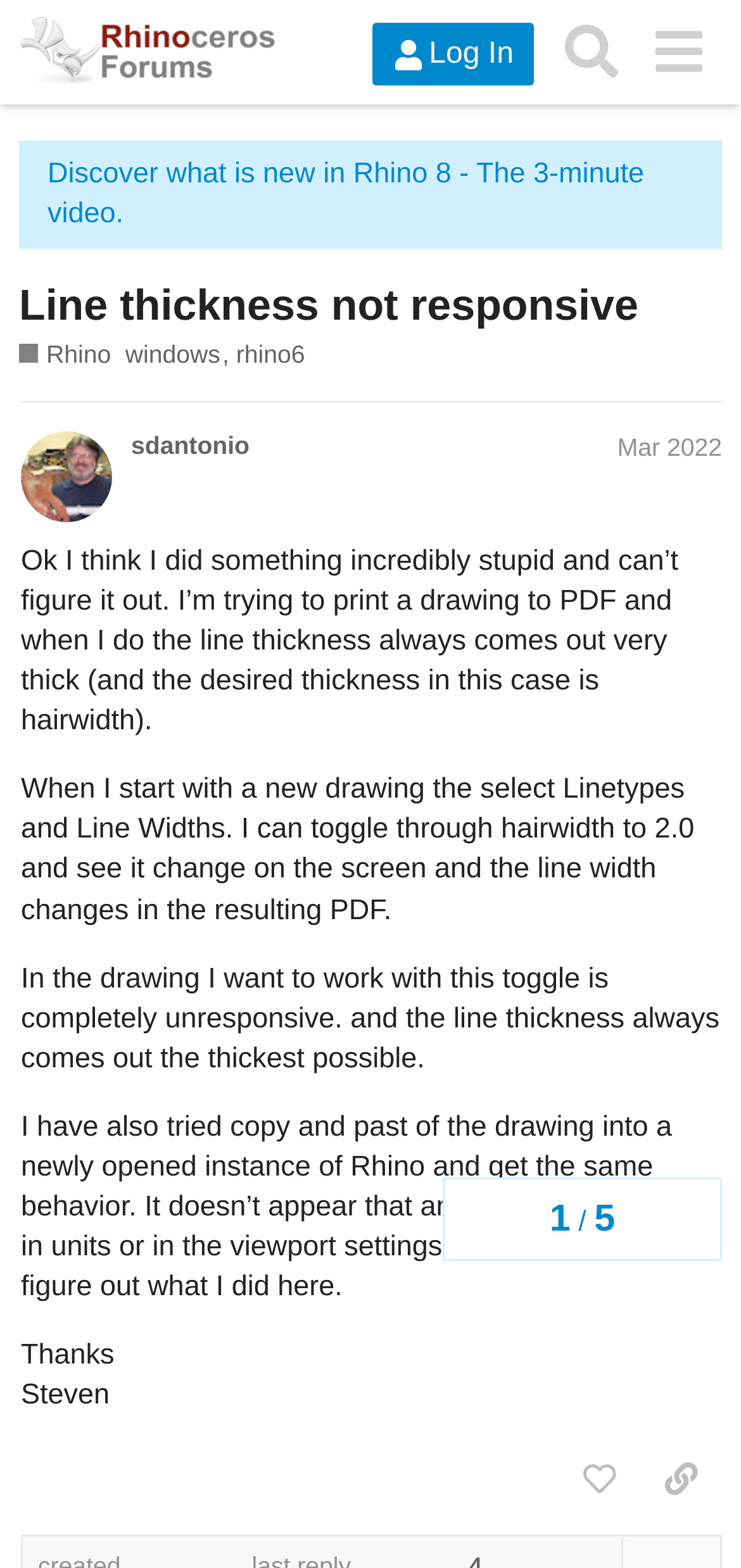Please find the bounding box for the following UI element description. Provide the coordinates in (top-left x, top-left y, bottom-right x, bottom-right y) format, with values between 0 and 1: title="like this post"

[0.753, 0.92, 0.864, 0.966]